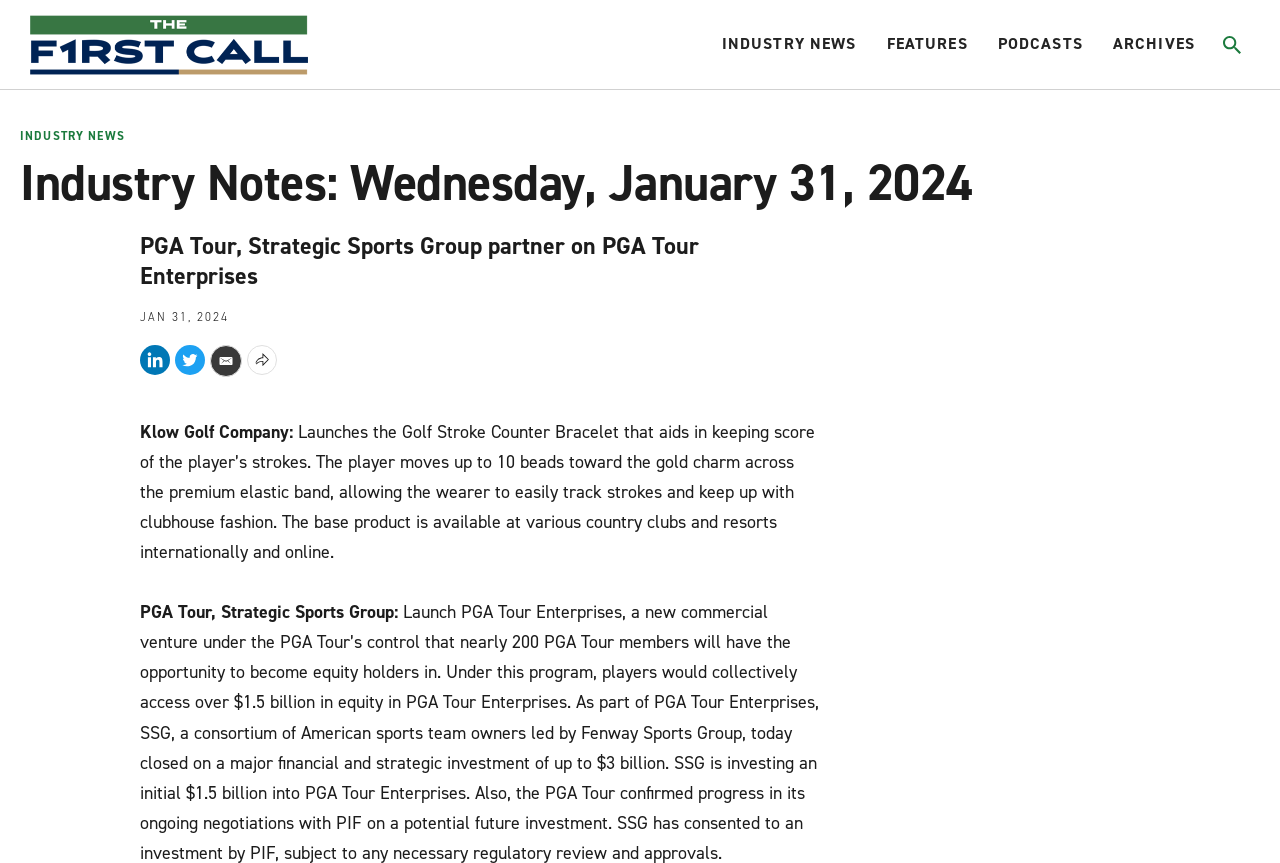Could you determine the bounding box coordinates of the clickable element to complete the instruction: "go to home page"? Provide the coordinates as four float numbers between 0 and 1, i.e., [left, top, right, bottom].

[0.023, 0.017, 0.241, 0.086]